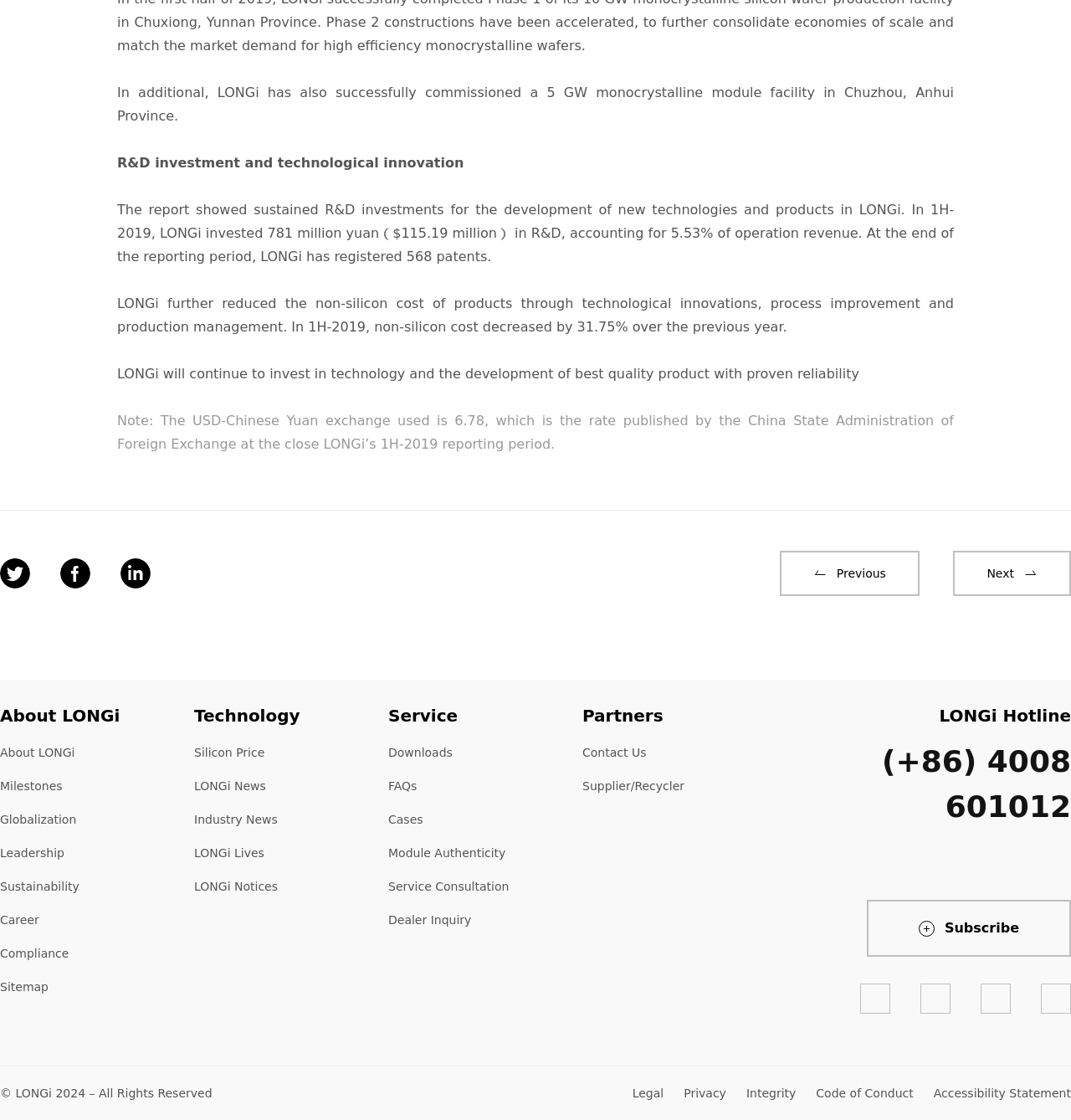Using the element description Code of Conduct, predict the bounding box coordinates for the UI element. Provide the coordinates in (top-left x, top-left y, bottom-right x, bottom-right y) format with values ranging from 0 to 1.

[0.762, 0.97, 0.853, 0.982]